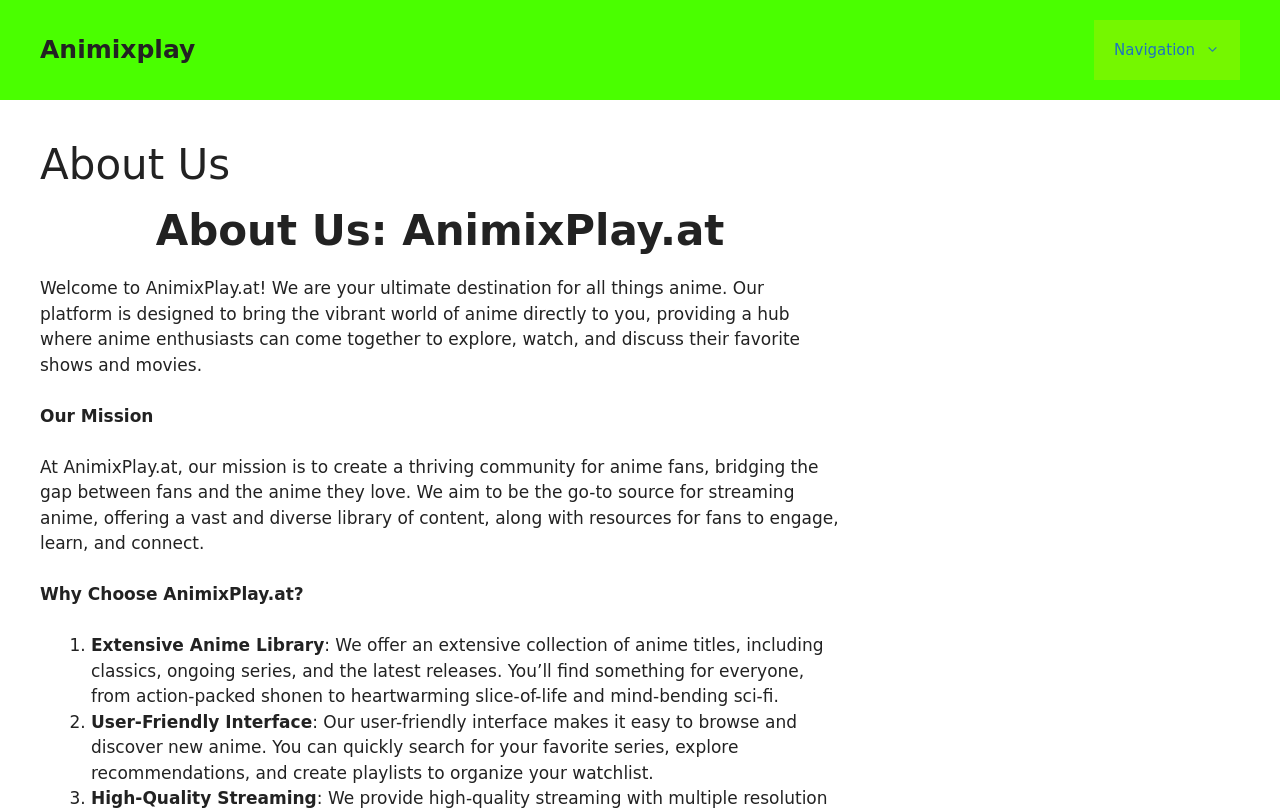Please analyze the image and provide a thorough answer to the question:
What is the mission of Animixplay?

The mission of Animixplay can be found in the static text element that says 'At AnimixPlay.at, our mission is to create a thriving community for anime fans, bridging the gap between fans and the anime they love.'